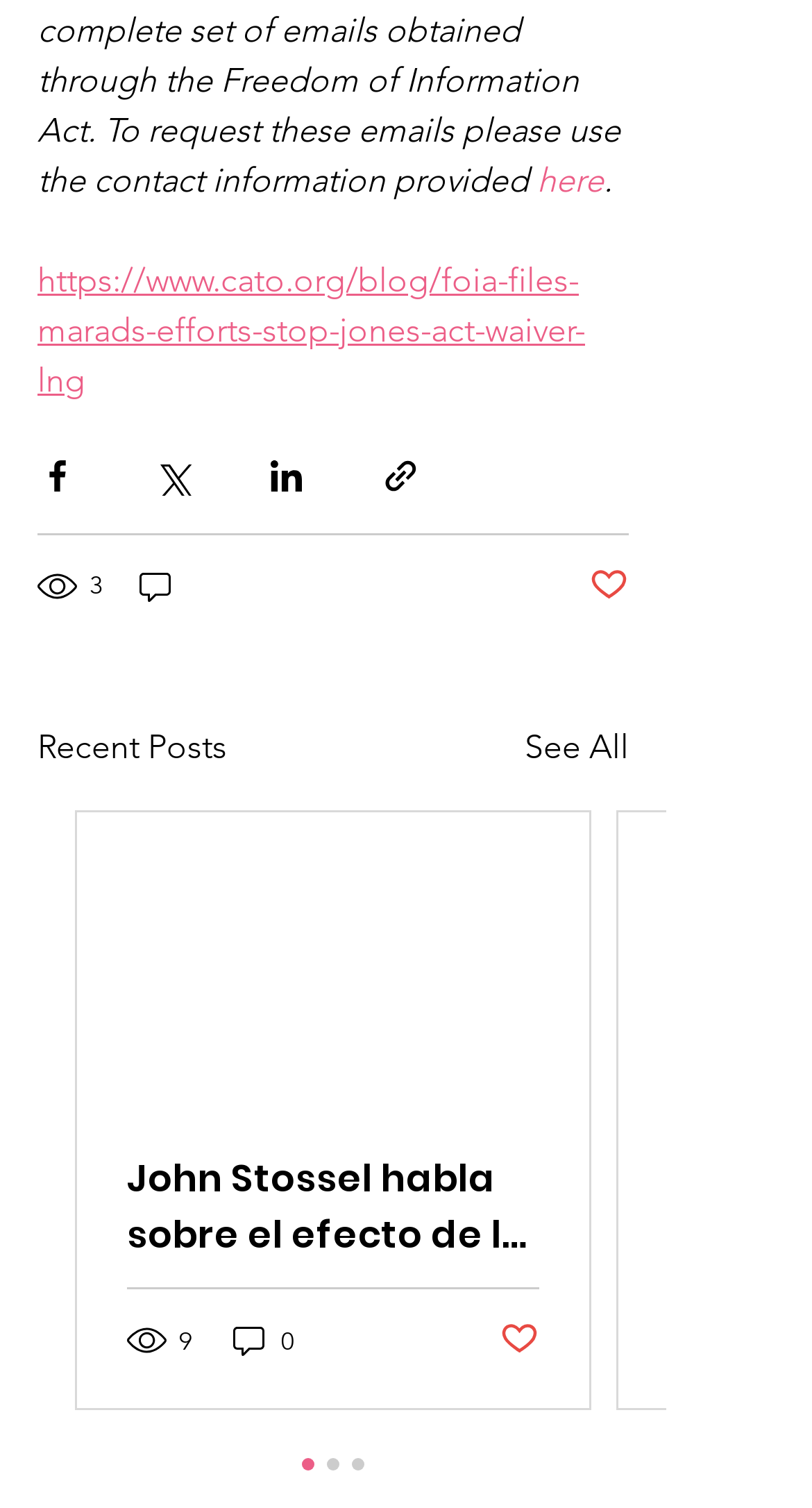Identify the bounding box coordinates for the region of the element that should be clicked to carry out the instruction: "Click the 'See All' link". The bounding box coordinates should be four float numbers between 0 and 1, i.e., [left, top, right, bottom].

[0.646, 0.479, 0.774, 0.512]